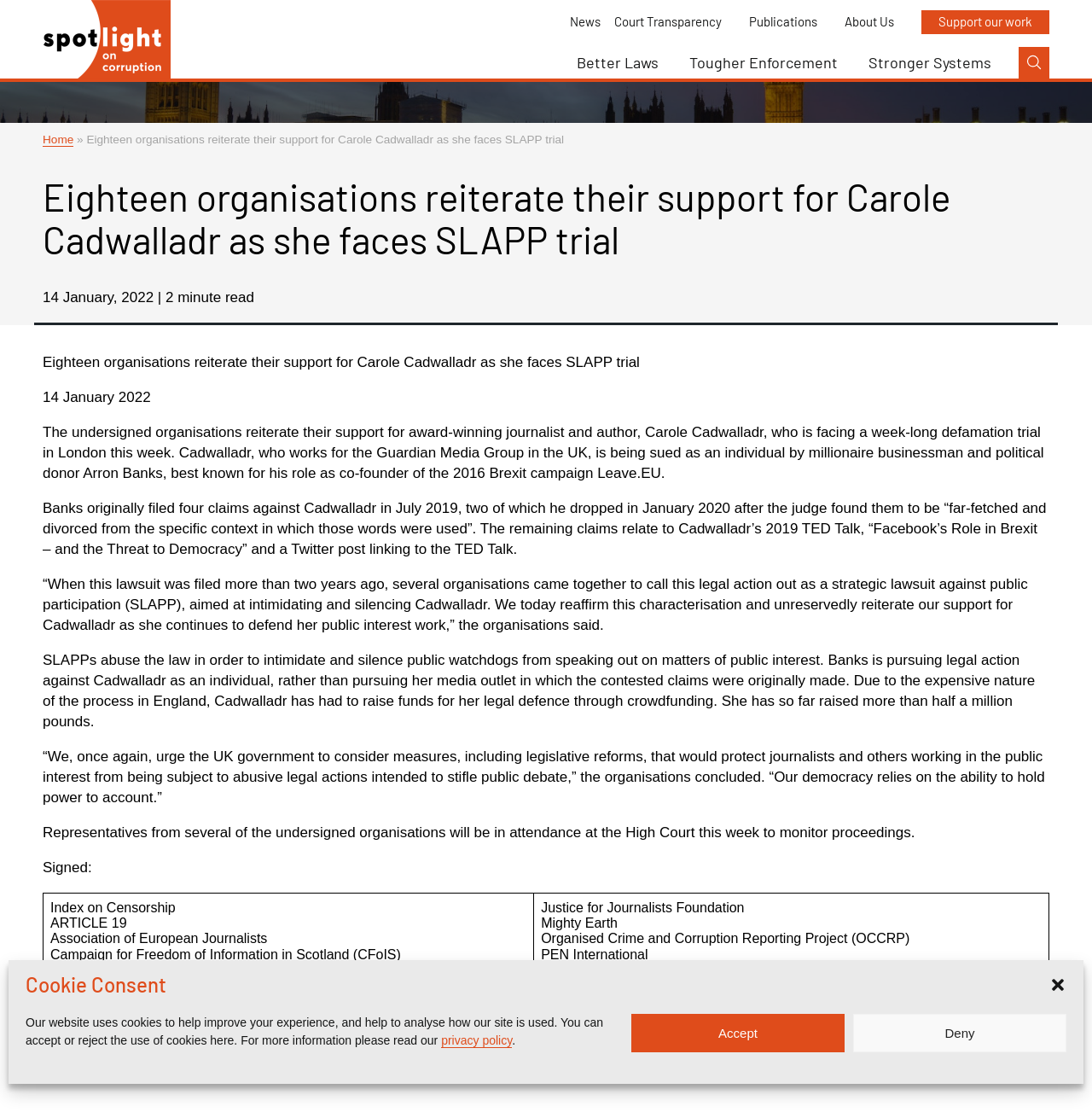Determine the bounding box coordinates of the clickable area required to perform the following instruction: "Click the 'Home' link". The coordinates should be represented as four float numbers between 0 and 1: [left, top, right, bottom].

[0.039, 0.119, 0.067, 0.132]